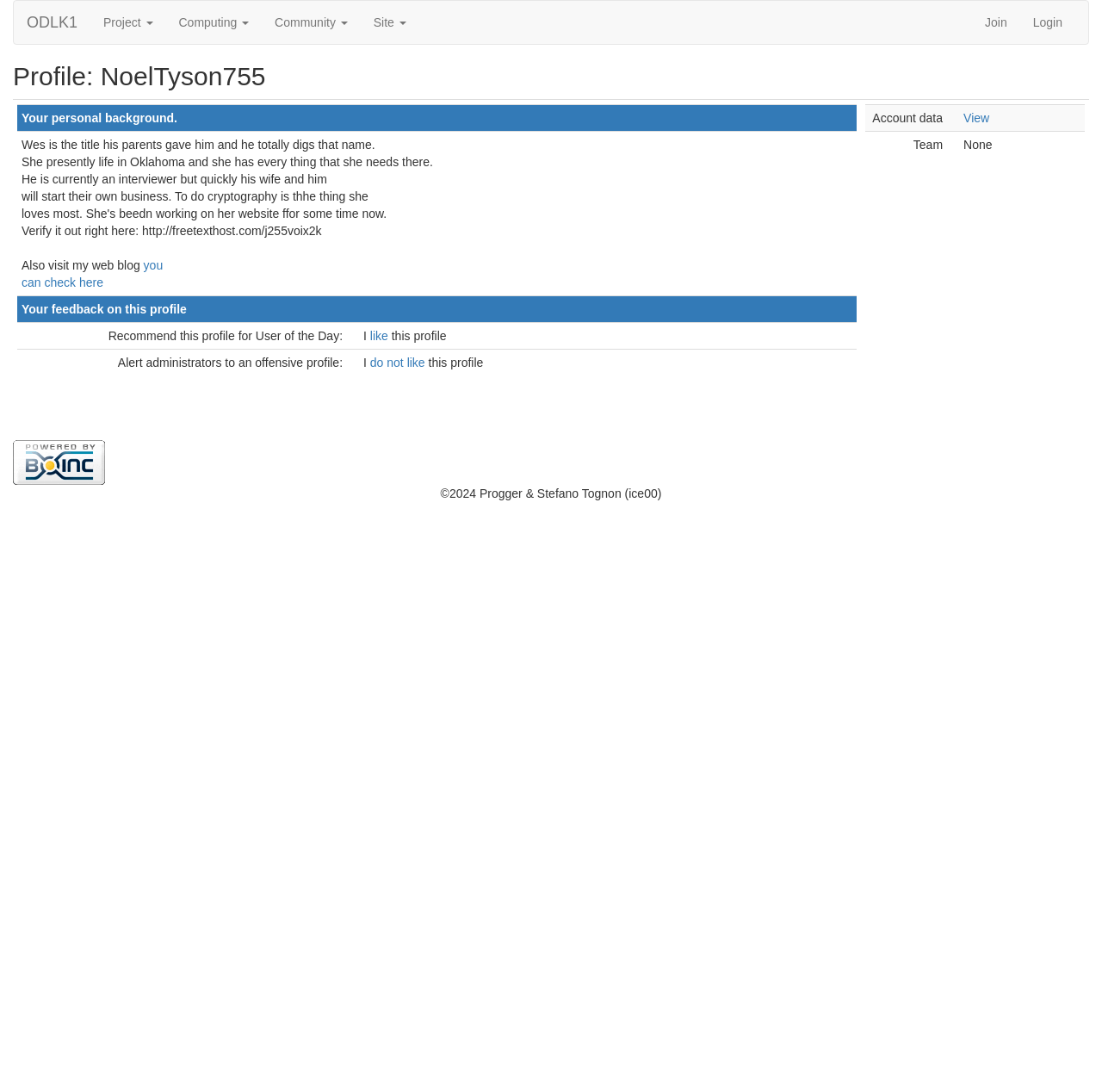What is the user's profession?
Please describe in detail the information shown in the image to answer the question.

According to the personal background information, it is stated that 'He is currently an interviewer but quickly his wife and him will start their own business.' This suggests that the user's current profession is an interviewer.